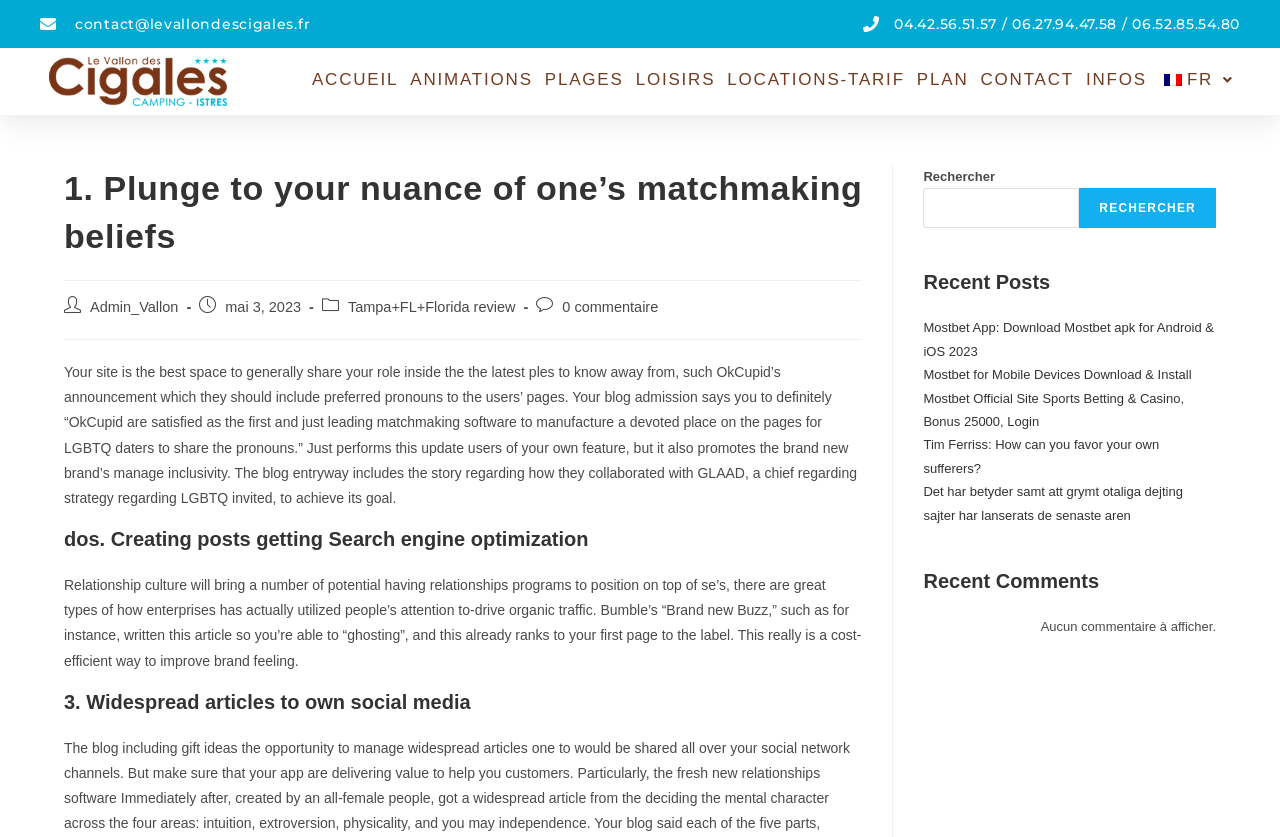Carefully examine the image and provide an in-depth answer to the question: What is the title of the first article?

I looked at the heading element with the text '1. Plunge to your nuance of one’s matchmaking beliefs', which is the title of the first article on the webpage.